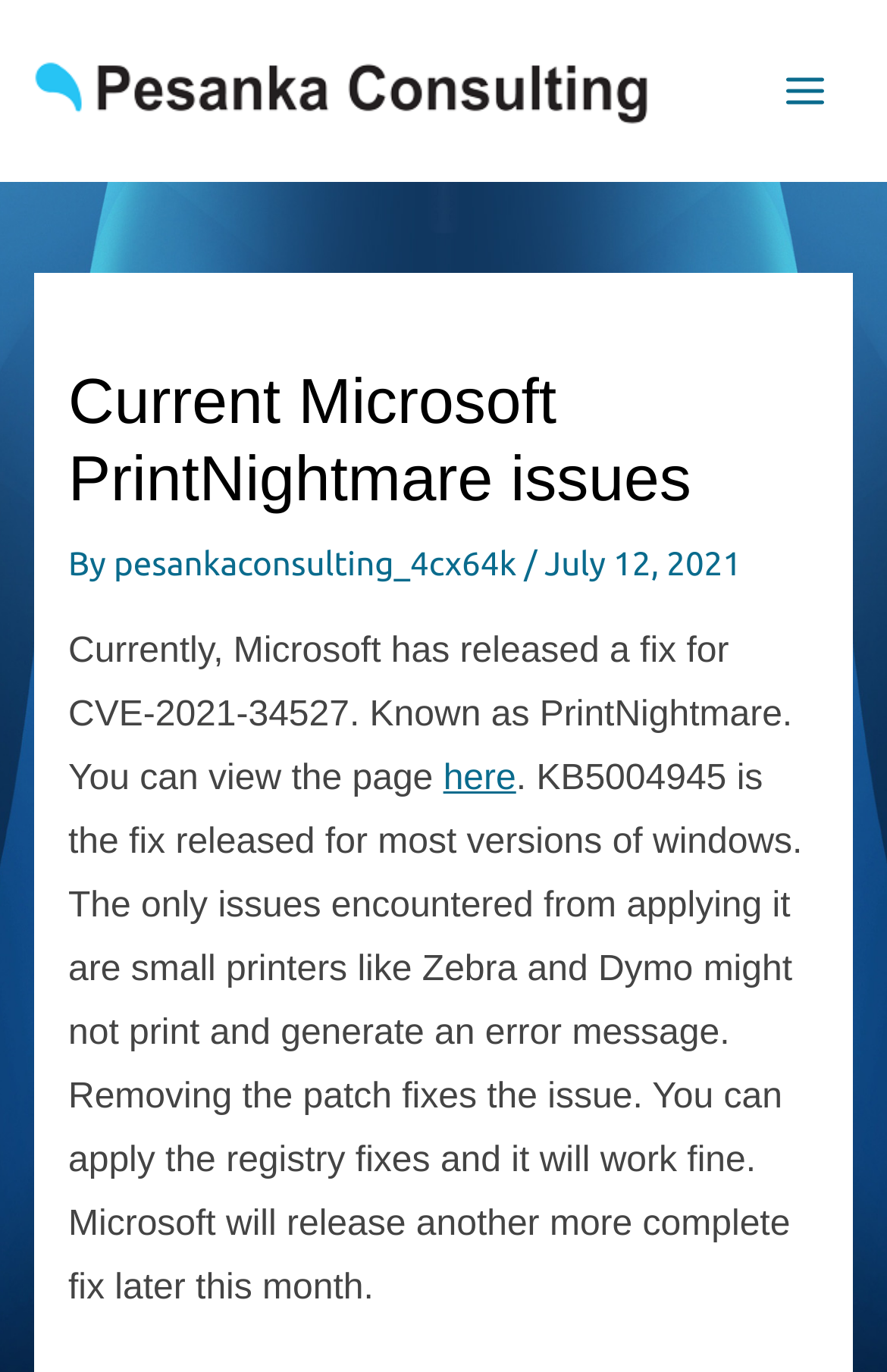Craft a detailed narrative of the webpage's structure and content.

The webpage is about the current Microsoft PrintNightmare issues. At the top left, there is a link. On the top right, there is a button labeled "Main Menu" with an image next to it. Below the button, there is a header section that spans almost the entire width of the page. The header section contains a heading that reads "Current Microsoft PrintNightmare issues" followed by the author's name "pesankaconsulting_4cx64k" and the date "July 12, 2021".

Below the header section, there is a block of text that summarizes the current issues with PrintNightmare. The text states that Microsoft has released a fix for CVE-2021-34527, known as PrintNightmare, and provides a link to view the page. The text also mentions that the fix, KB5004945, has some issues with small printers like Zebra and Dymo, but removing the patch or applying registry fixes can resolve the issue. The text concludes by stating that Microsoft will release a more complete fix later this month.